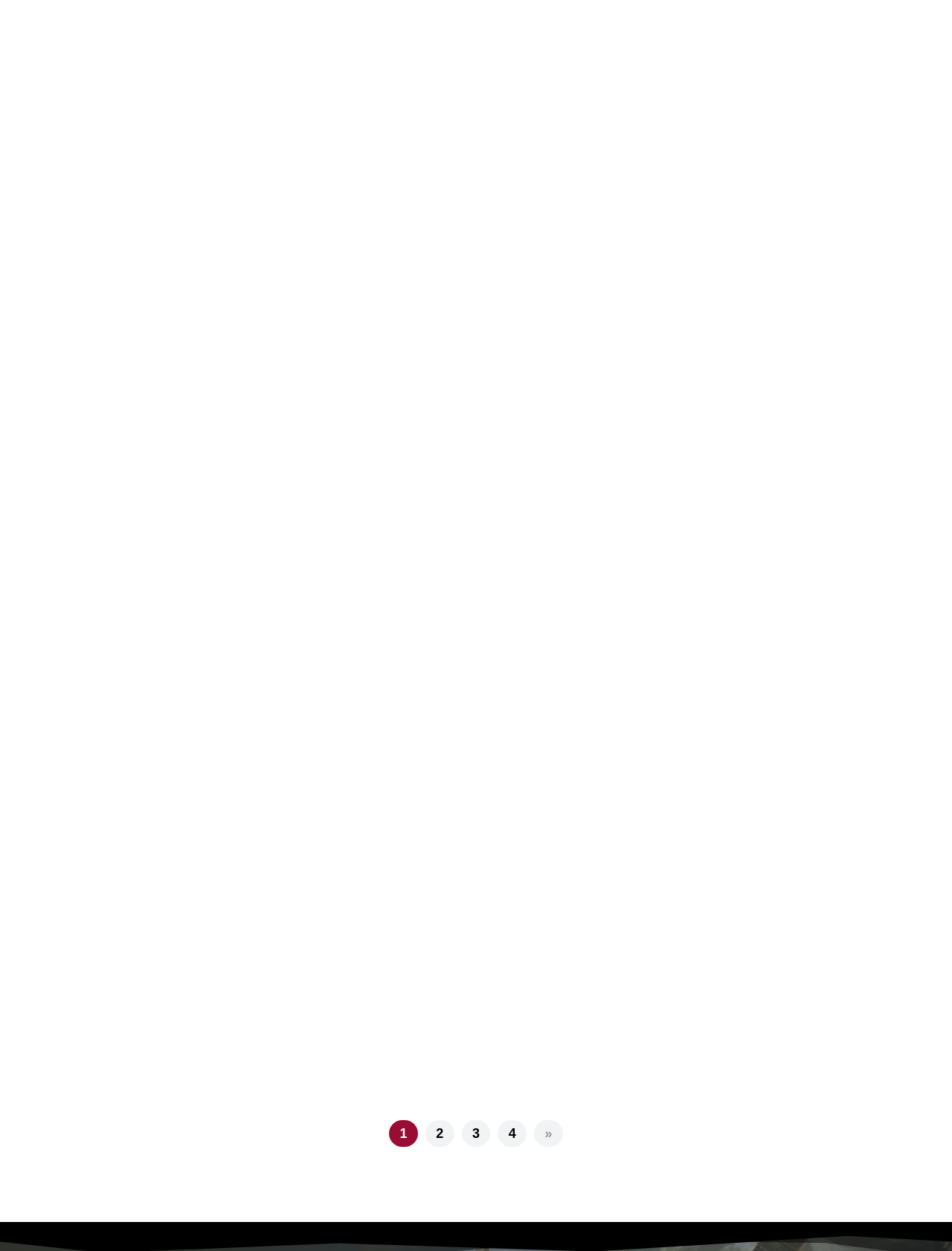Please mark the clickable region by giving the bounding box coordinates needed to complete this instruction: "click the link to DM Guides".

[0.209, 0.329, 0.266, 0.34]